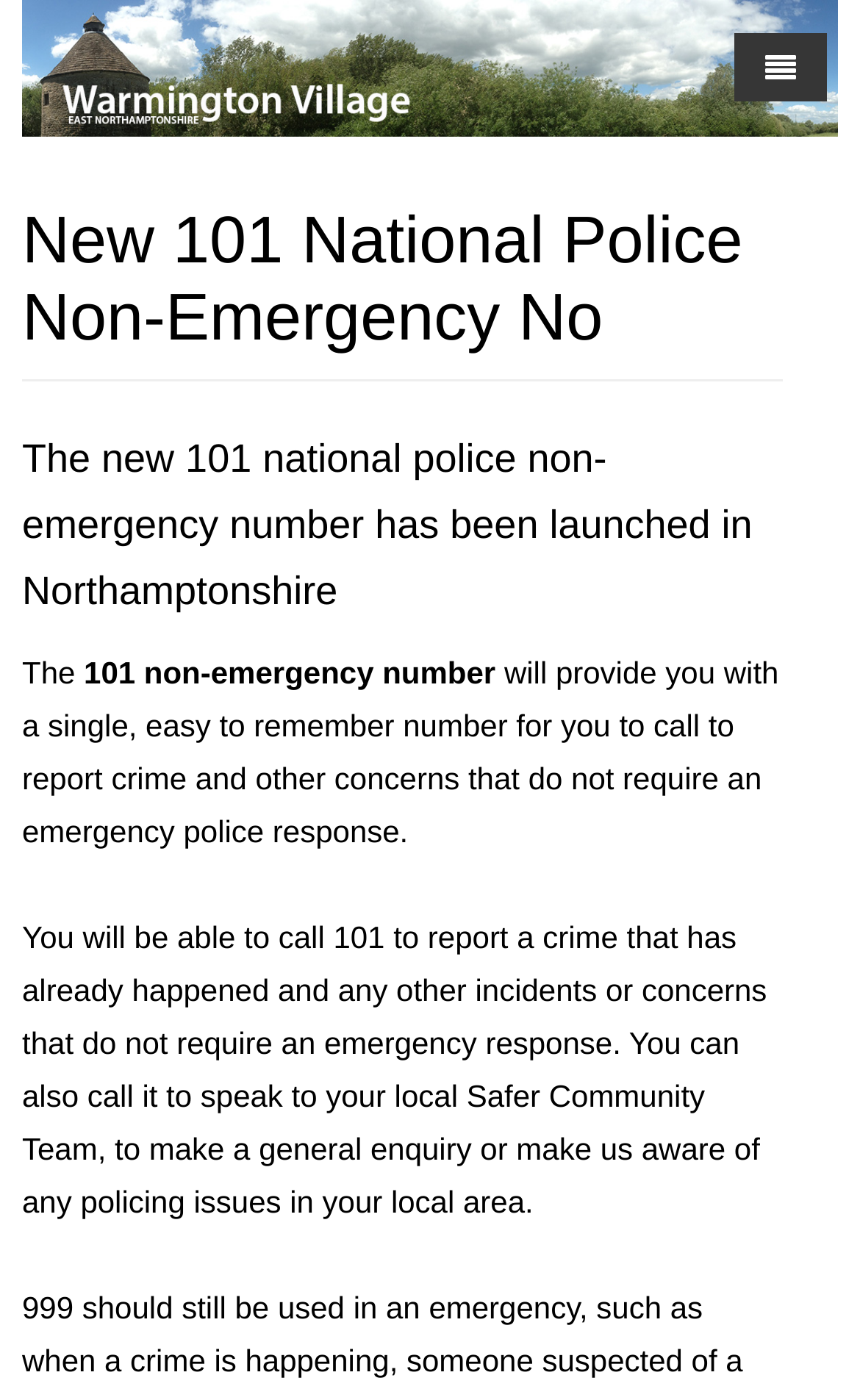Pinpoint the bounding box coordinates of the clickable element to carry out the following instruction: "Get information about 'Local Childrens Activities News'."

[0.128, 0.663, 0.66, 0.726]